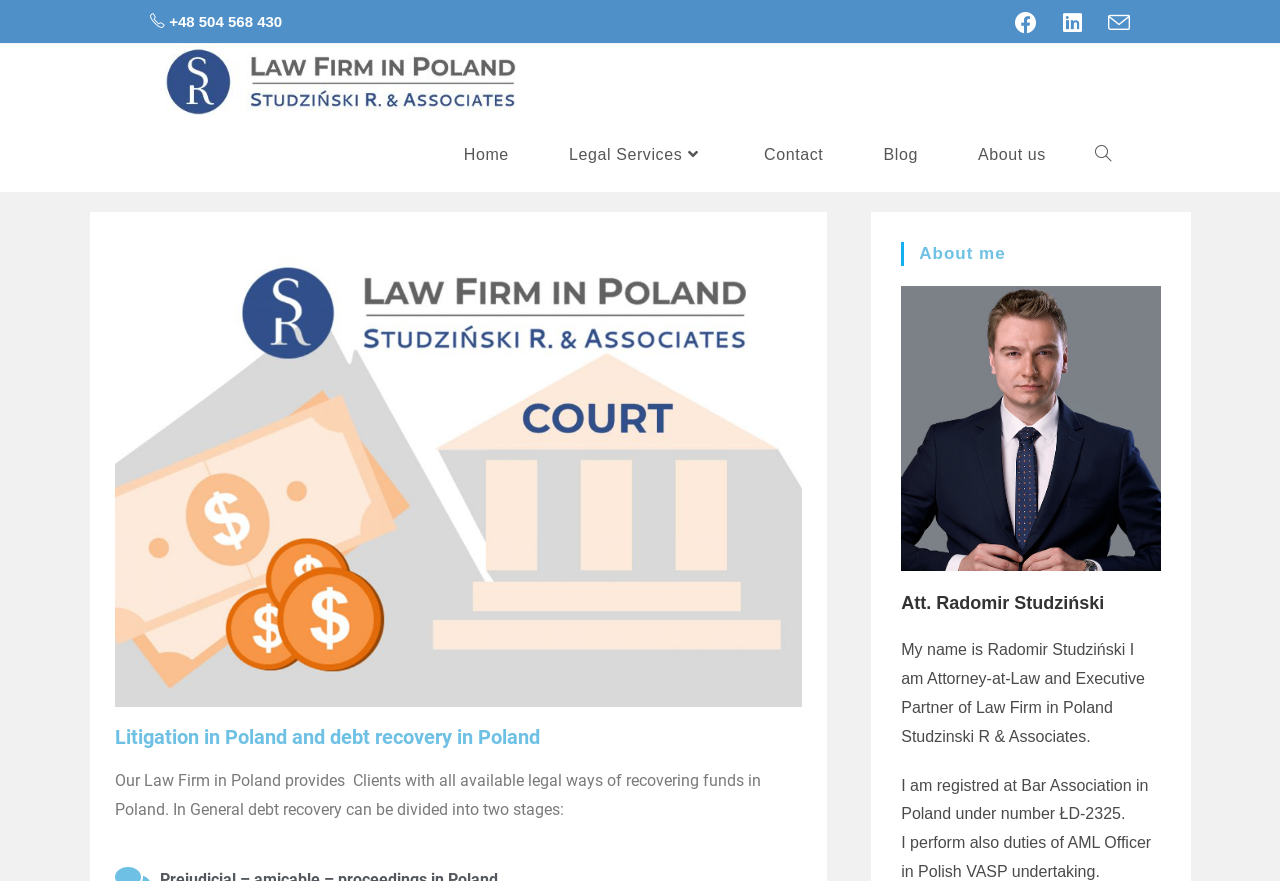Find the bounding box coordinates for the area that must be clicked to perform this action: "Visit Law Firm in Poland website".

[0.129, 0.081, 0.403, 0.1]